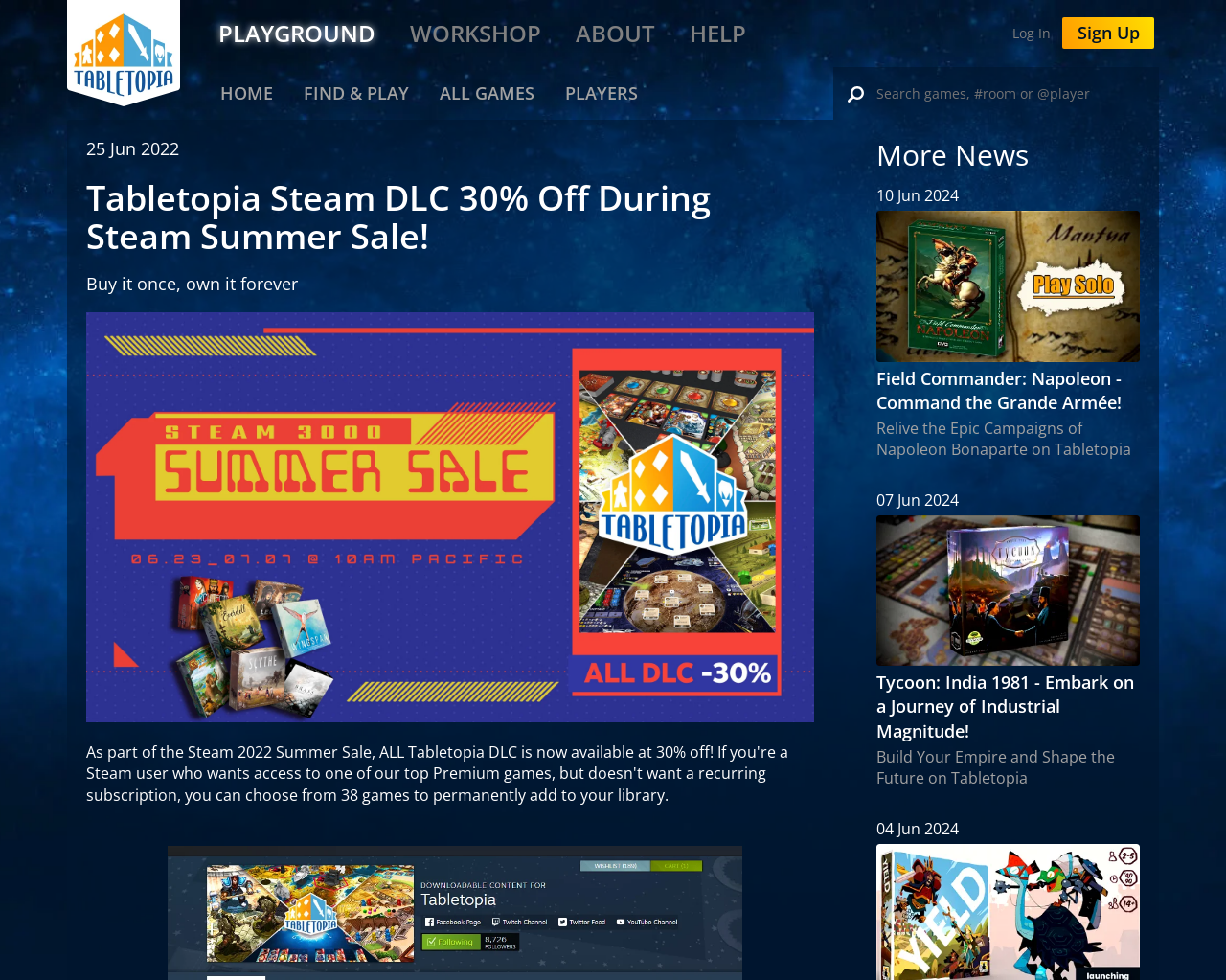Can you find the bounding box coordinates for the element to click on to achieve the instruction: "View all games"?

[0.346, 0.068, 0.448, 0.122]